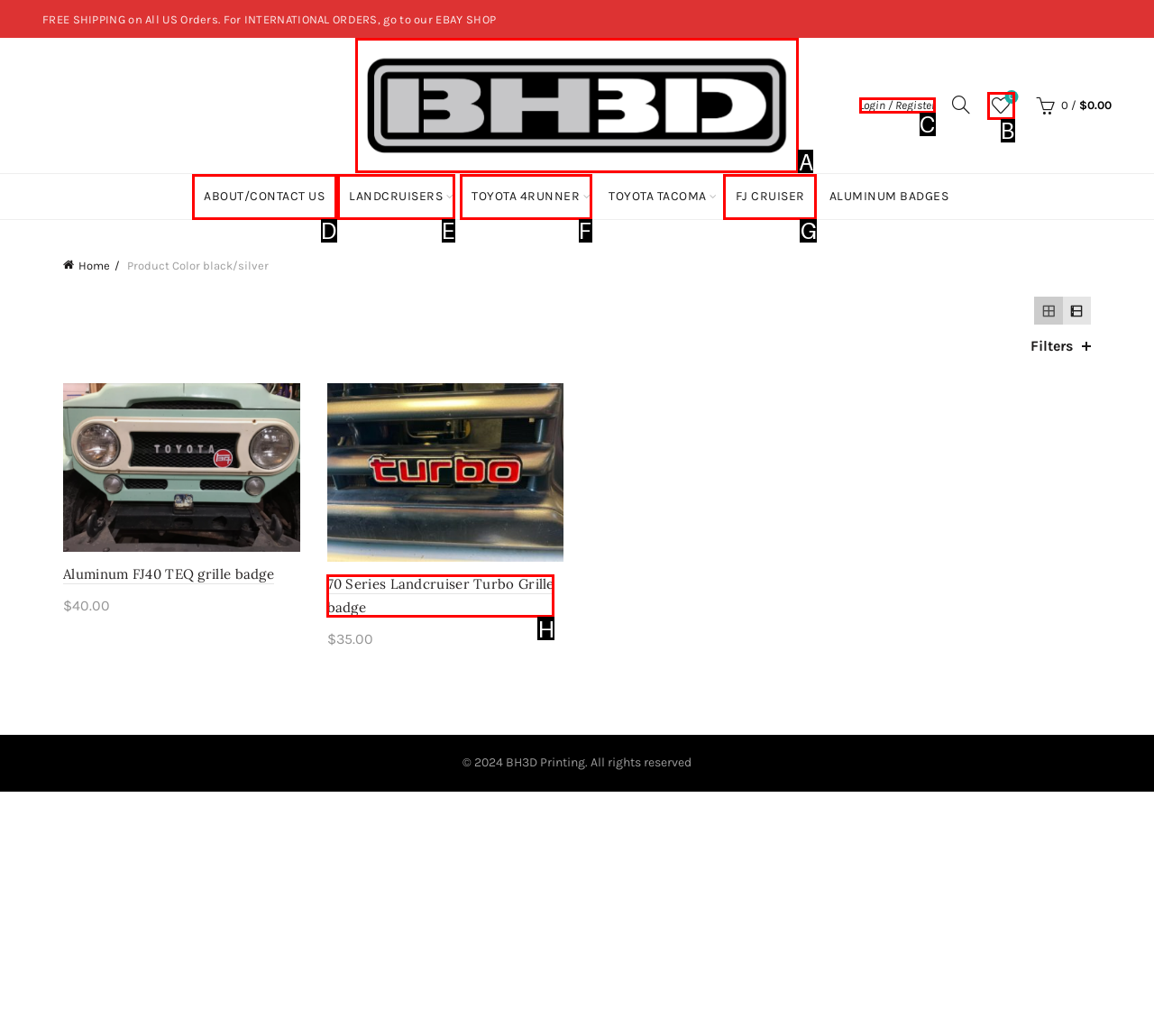Please indicate which HTML element to click in order to fulfill the following task: Click on the 'BH3D Printing' logo Respond with the letter of the chosen option.

A